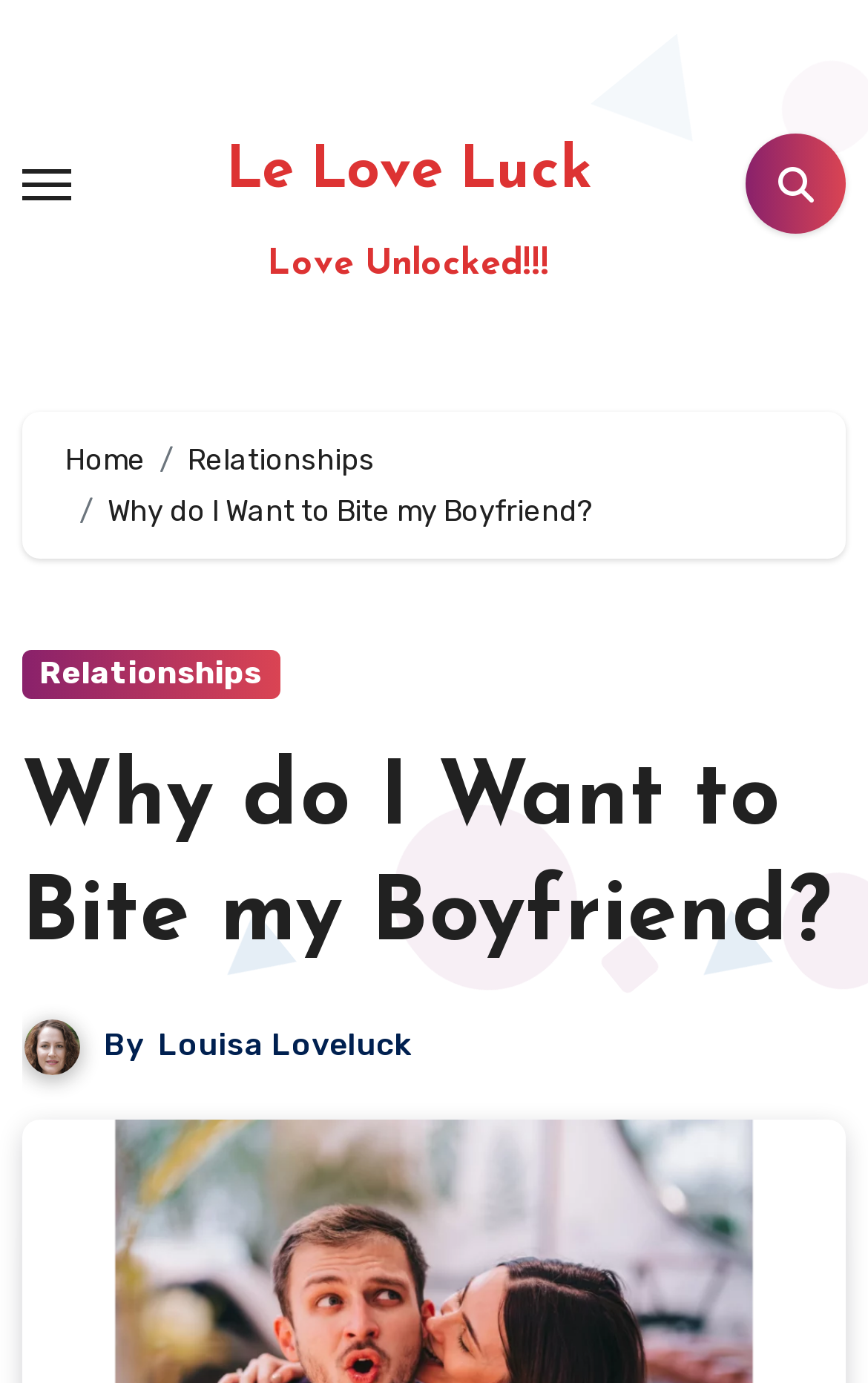Indicate the bounding box coordinates of the element that needs to be clicked to satisfy the following instruction: "Go to Relationships". The coordinates should be four float numbers between 0 and 1, i.e., [left, top, right, bottom].

[0.025, 0.47, 0.322, 0.506]